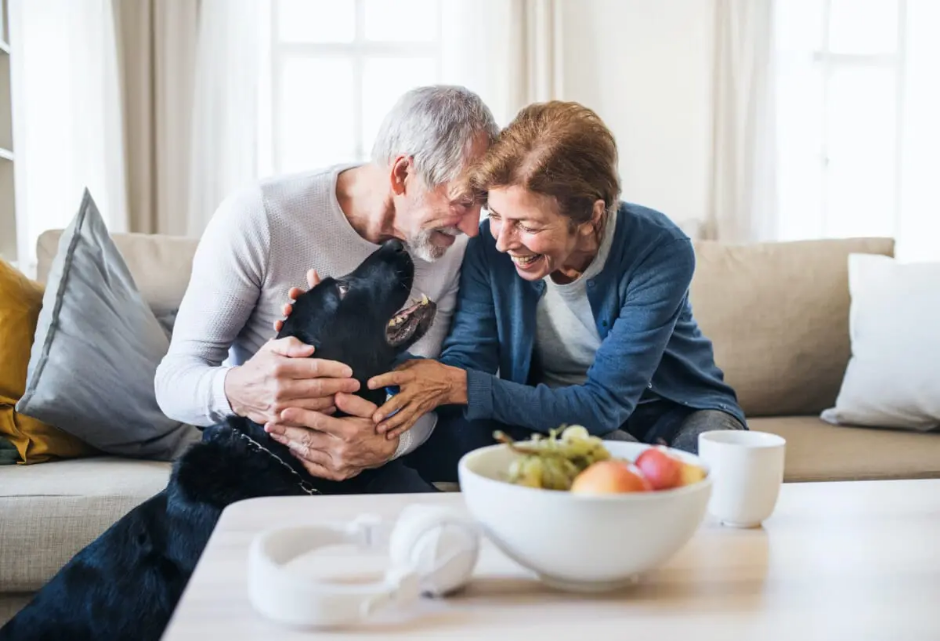What is on the table?
Based on the screenshot, provide a one-word or short-phrase response.

Fruit and headphones